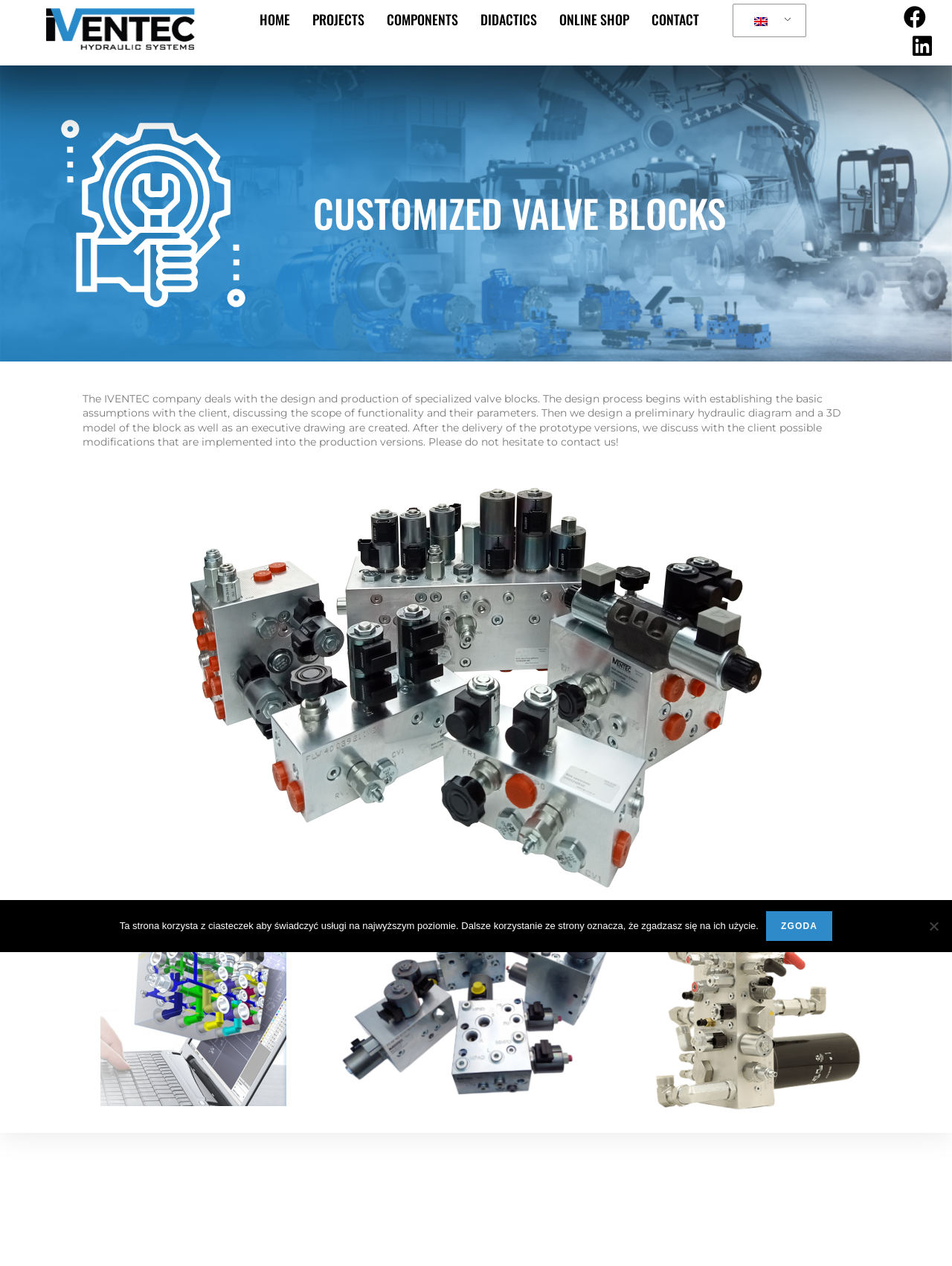Using the element description provided, determine the bounding box coordinates in the format (top-left x, top-left y, bottom-right x, bottom-right y). Ensure that all values are floating point numbers between 0 and 1. Element description: Design and realization

[0.745, 0.724, 0.848, 0.738]